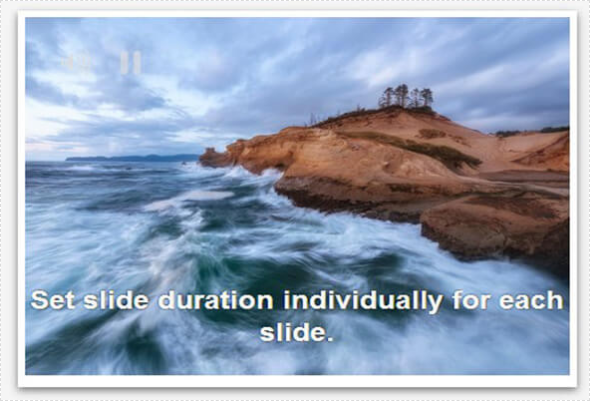Describe every aspect of the image in depth.

The image showcases a serene coastal scene where waves crash against a rugged shoreline under a dramatic sky filled with clouds. Prominently displayed across the foreground, the text reads, "Set slide duration individually for each slide," indicating a feature related to a responsive jQuery image slider. This functionality suggests flexibility in managing how long each image or slide appears, enhancing viewer engagement. The overall atmosphere of the image, combined with the informative text, emphasizes the importance of customization in web design elements, particularly for sliders, aligning with modern responsive design principles.